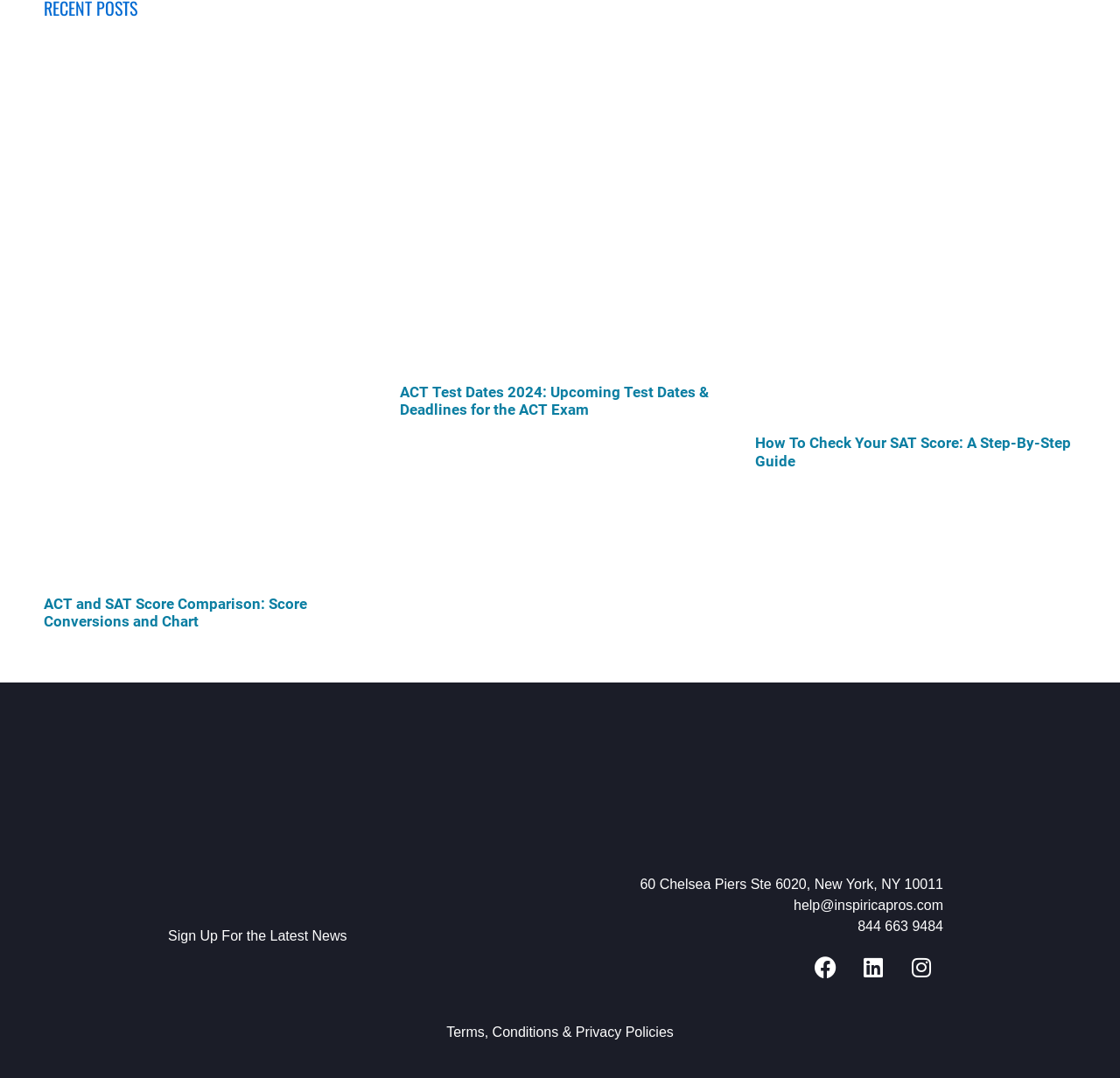Provide the bounding box coordinates of the section that needs to be clicked to accomplish the following instruction: "Check the ACT Test Dates 2024 article."

[0.357, 0.355, 0.643, 0.388]